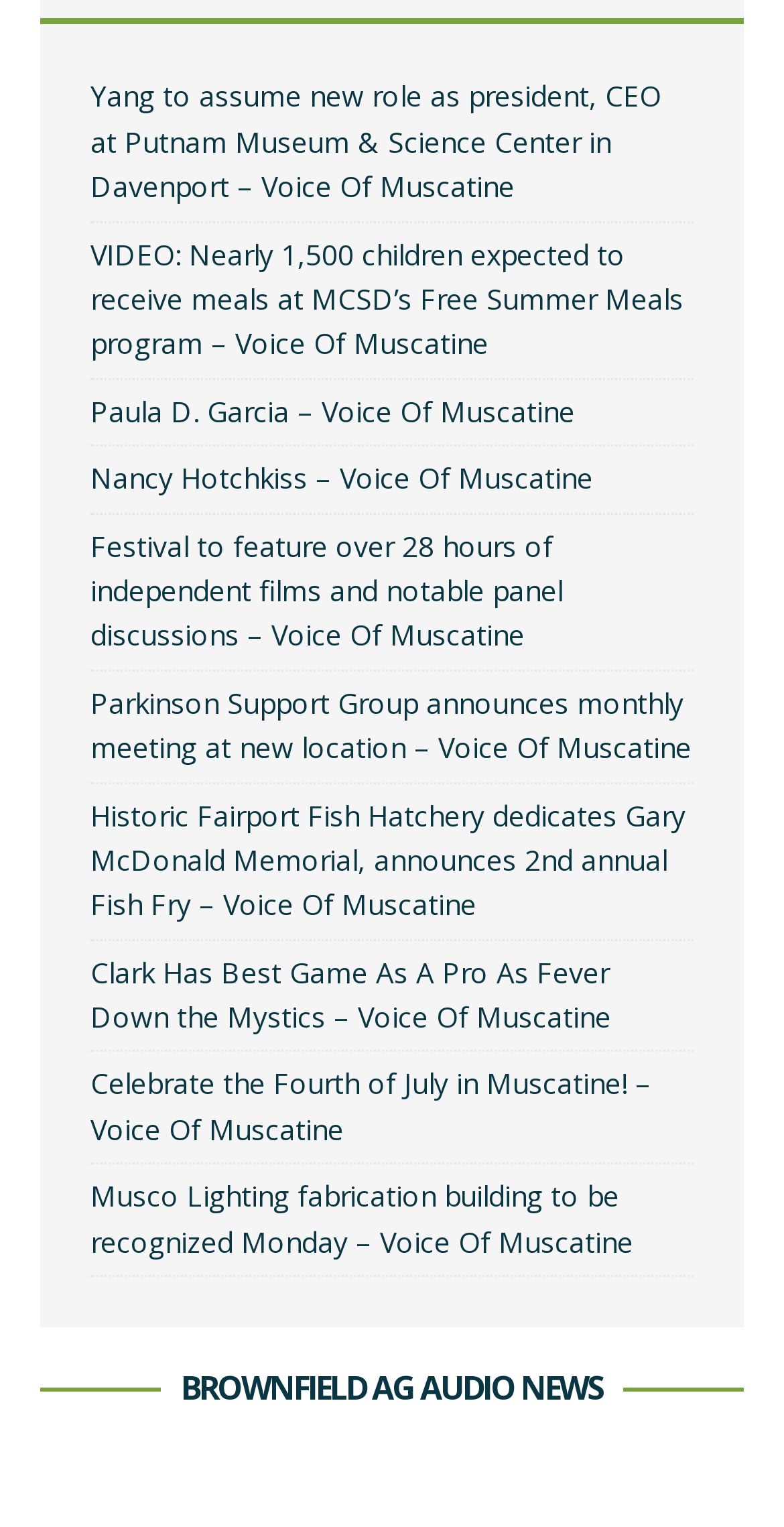Identify the bounding box coordinates necessary to click and complete the given instruction: "Check out the Brownfield AG Audio News".

[0.051, 0.896, 0.949, 0.923]